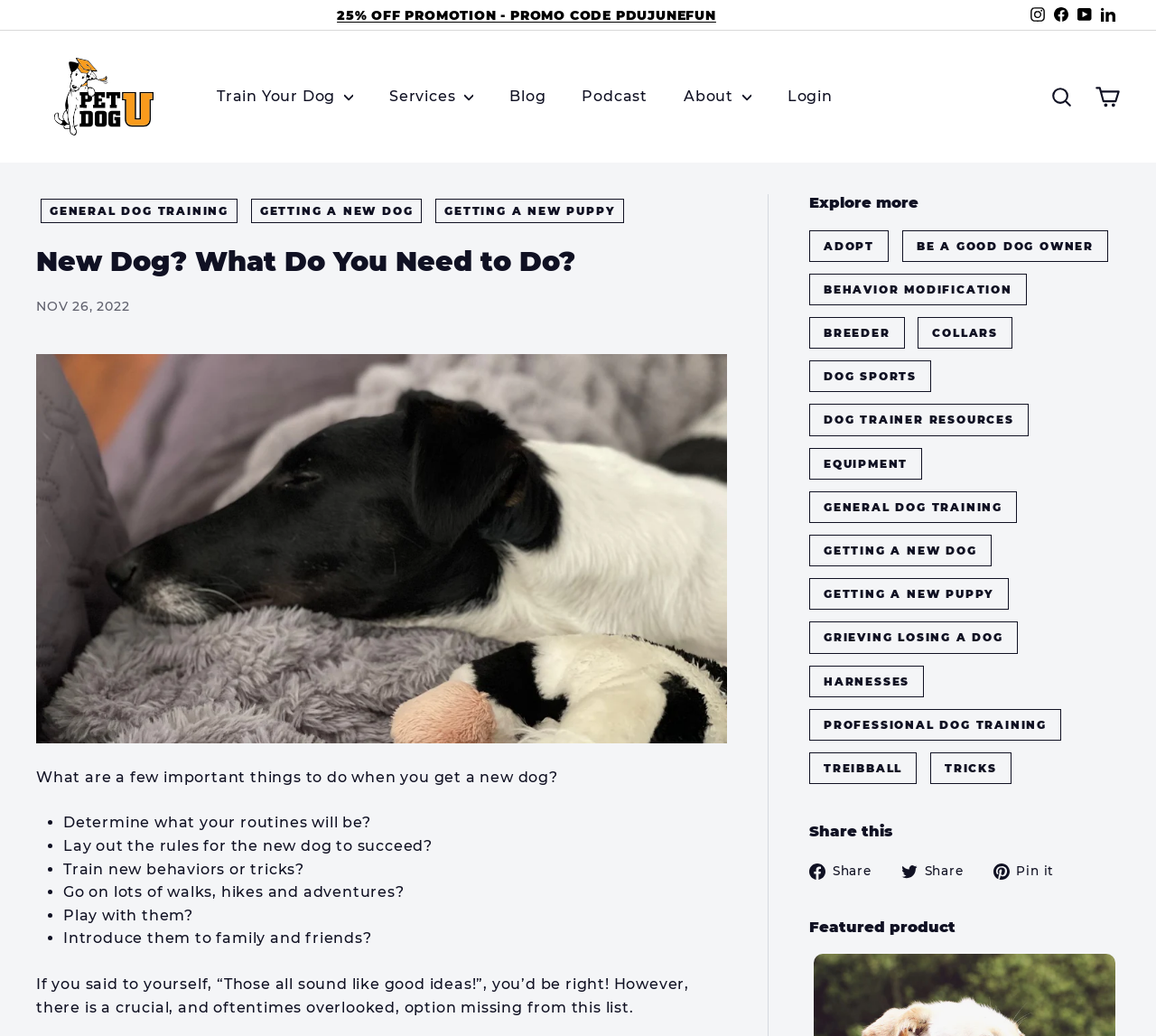What is the purpose of the 'Explore more' section?
Kindly offer a detailed explanation using the data available in the image.

I determined the purpose by examining the 'Explore more' section, which contains a list of links with various topics related to dog care and training, suggesting that it is intended to provide users with additional resources and information.